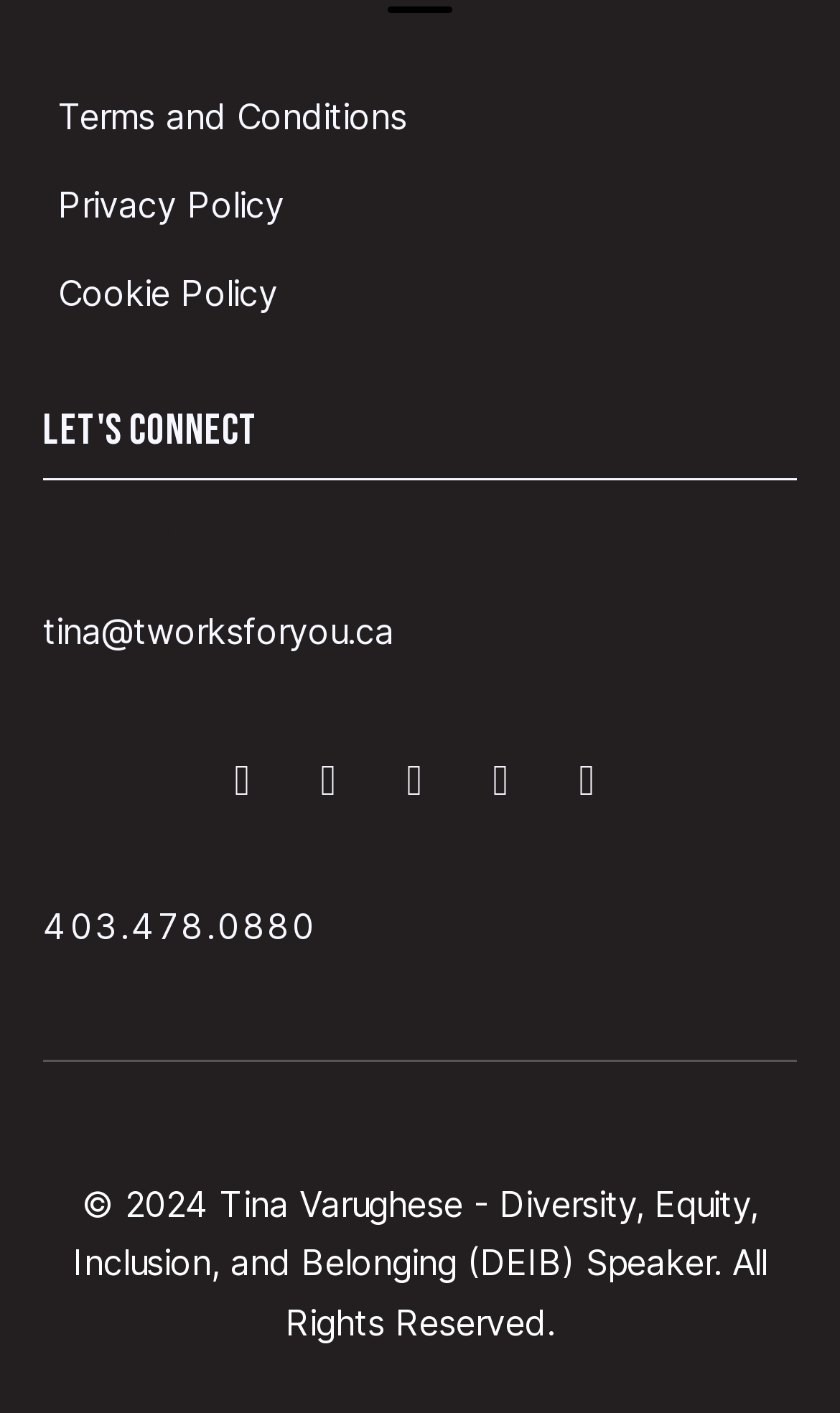How many navigation links are there?
Examine the webpage screenshot and provide an in-depth answer to the question.

There are three navigation links on the webpage, which are 'Terms and Conditions', 'Privacy Policy', and 'Cookie Policy', arranged vertically under the 'policies' navigation section.